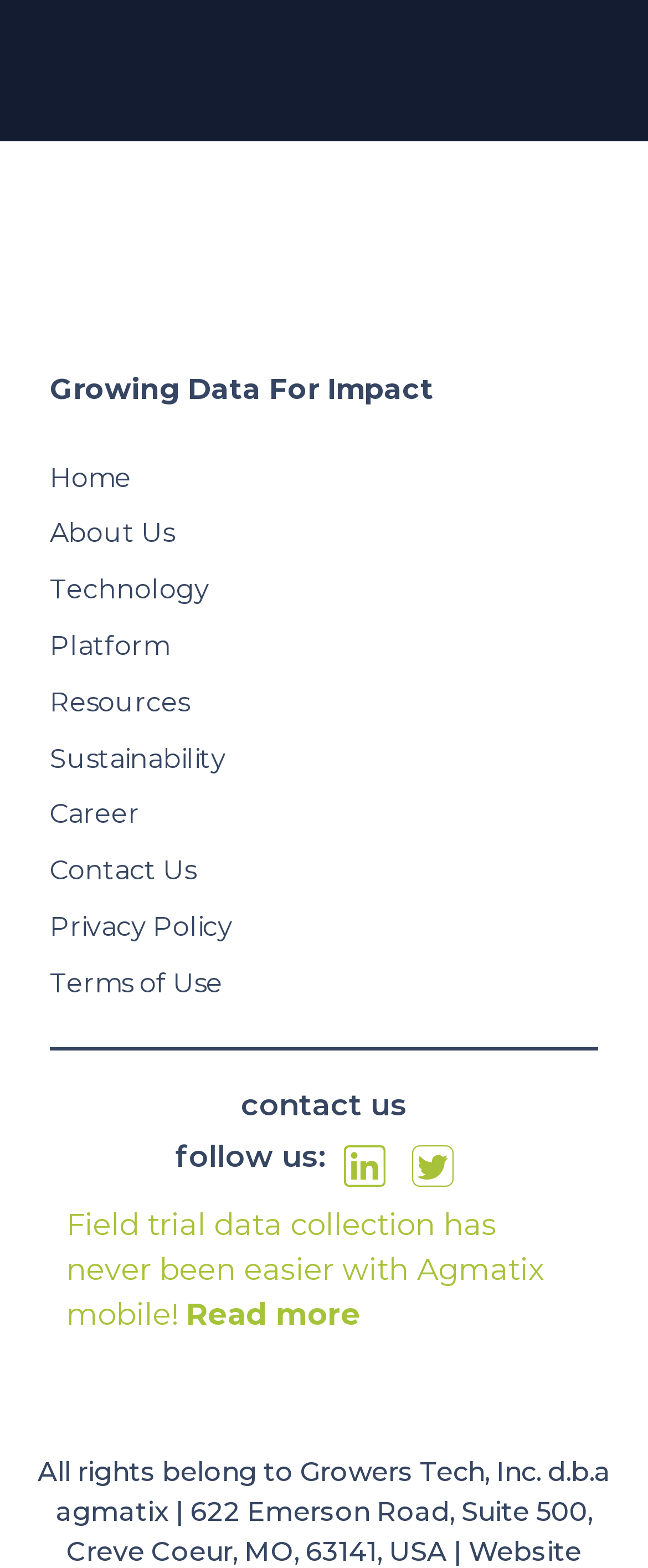Please answer the following question using a single word or phrase: 
What is the theme of the webpage?

Data and sustainability